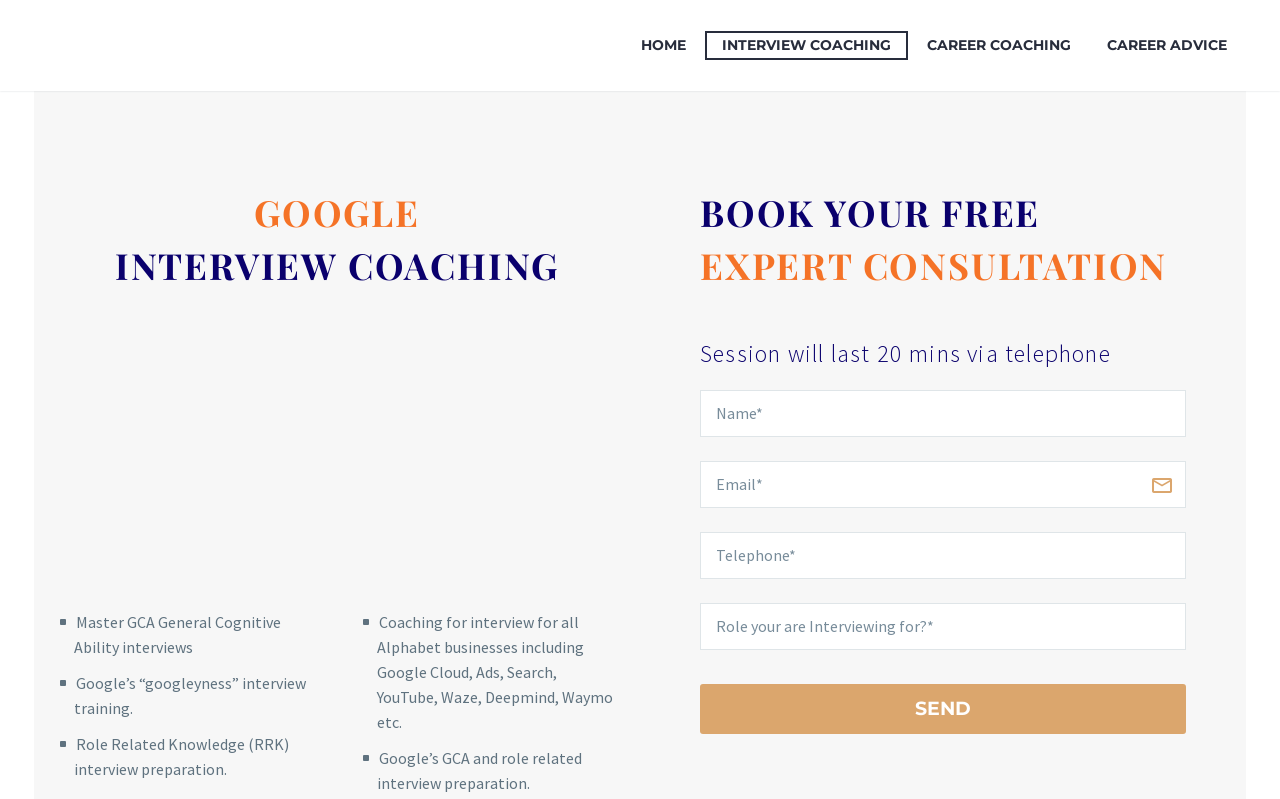Examine the image and give a thorough answer to the following question:
What is the purpose of the 'BOOK YOUR FREE EXPERT CONSULTATION' section?

The purpose of the 'BOOK YOUR FREE EXPERT CONSULTATION' section is to allow users to book a free consultation, which is a 20-minute telephone session, as indicated by the text 'Session will last 20 mins via telephone'.